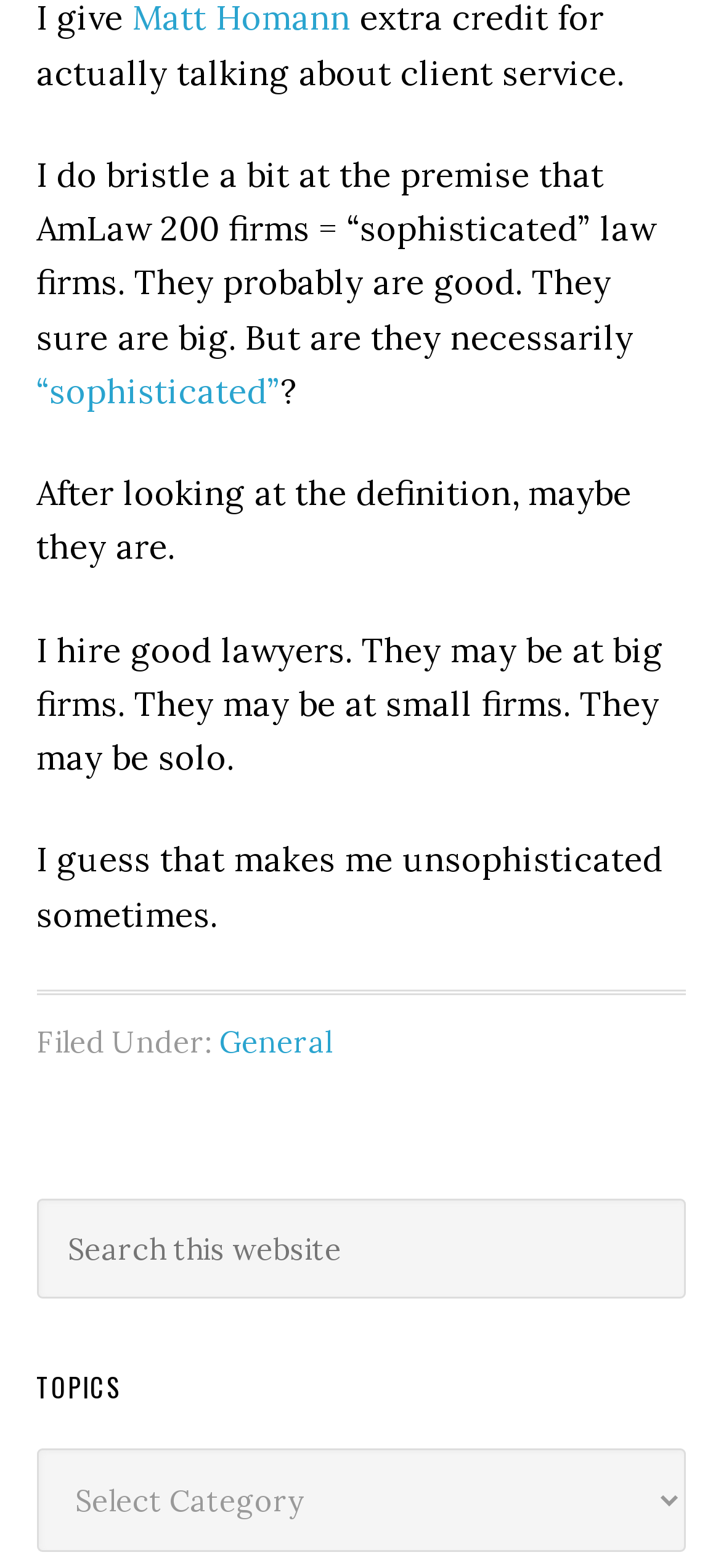Using the image as a reference, answer the following question in as much detail as possible:
What is the author's opinion about AmLaw 200 firms?

The author seems to have a mixed opinion about AmLaw 200 firms, initially questioning their sophistication but later acknowledging that they might be good and big, and that their lawyers might be hired regardless of the firm's size.